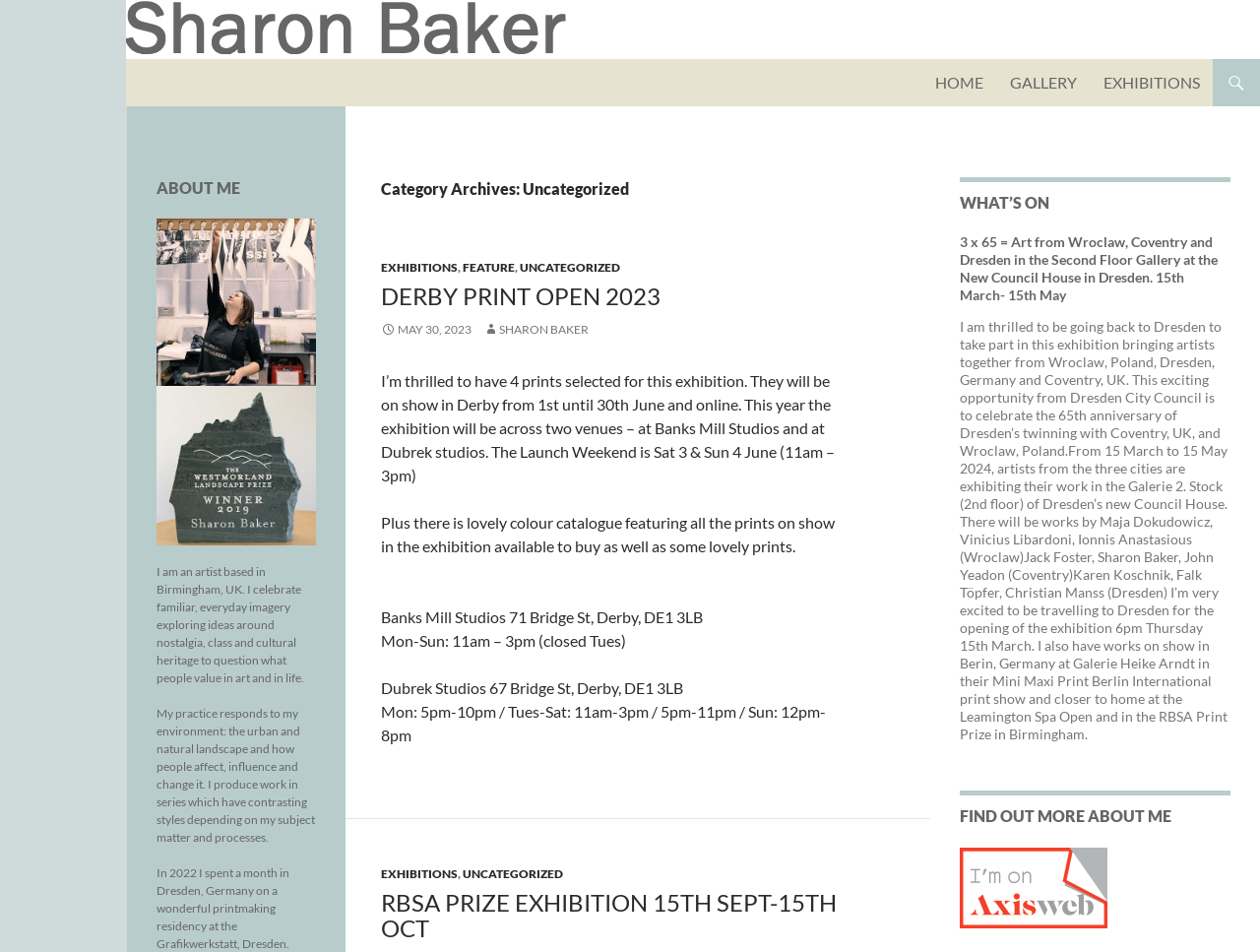Construct a comprehensive caption that outlines the webpage's structure and content.

The webpage is about Sharon Baker, a printer artist based in Birmingham, UK. At the top of the page, there is a header section with a logo image and a link to "Sharon Baker" on the left, and a search link and a "SKIP TO CONTENT" link on the right. Below the header, there is a navigation menu with links to "HOME", "GALLERY", and "EXHIBITIONS".

The main content of the page is divided into two sections. The left section has a heading "Category Archives: Uncategorized" and contains a series of articles or posts. Each post has a heading, a date, and a brief description. The posts are about Sharon Baker's exhibitions, including the "DERBY PRINT OPEN 2023" and the "RBSA PRIZE EXHIBITION 15TH SEPT-15TH OCT". There are also links to other categories, such as "EXHIBITIONS" and "UNCATEGORIZED".

The right section has a heading "WHAT'S ON" and contains a series of links to upcoming events or exhibitions. There is also a section "FIND OUT MORE ABOUT ME" with a link to more information about Sharon Baker.

At the bottom of the page, there is a section "Printer Artist" with a heading "ABOUT ME" and a brief description of Sharon Baker's artistic practice. There are also two images and three paragraphs of text describing her background, artistic style, and experiences.

Overall, the webpage is a personal website for Sharon Baker, showcasing her artistic work, exhibitions, and background.